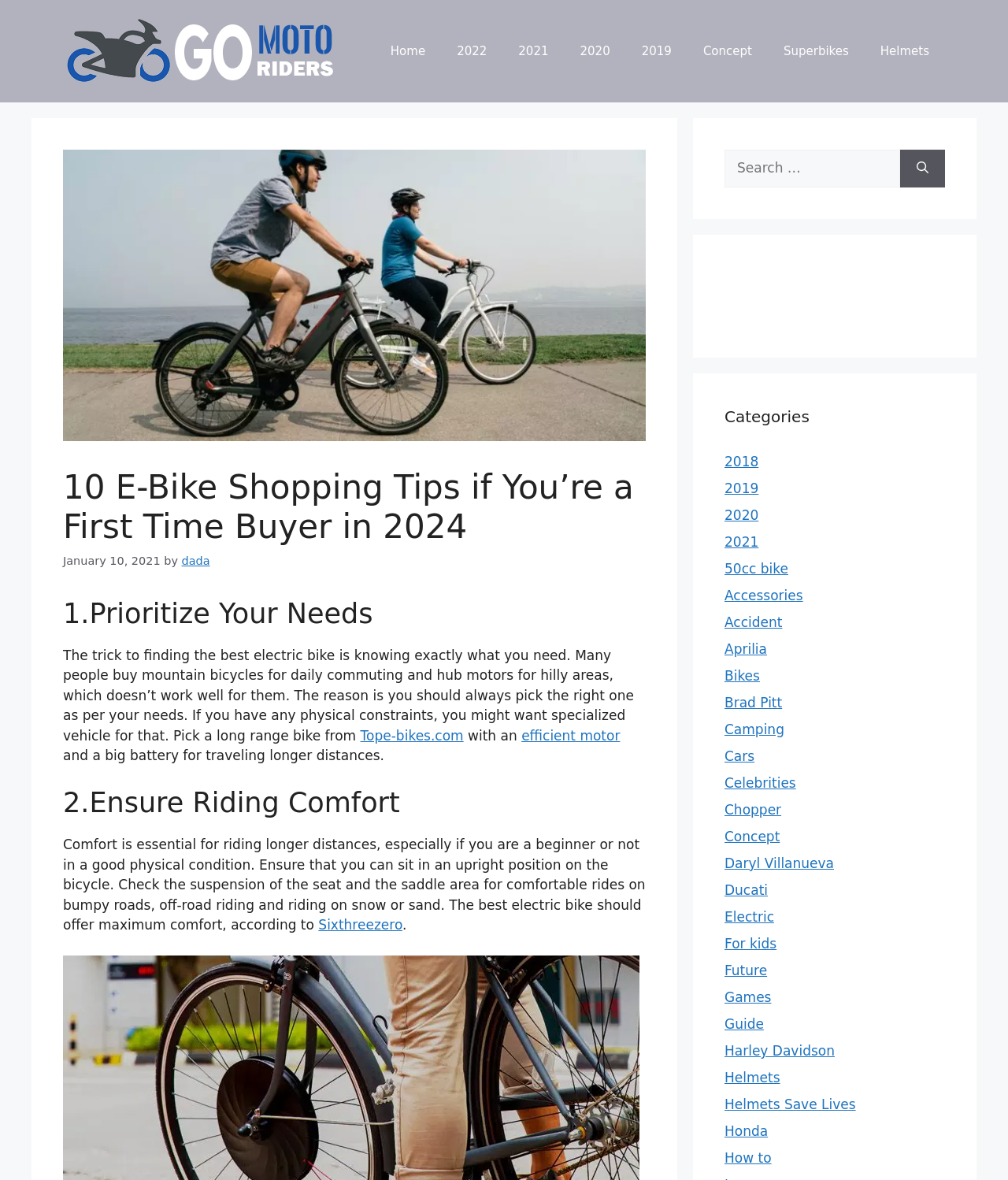How many categories are listed on the webpage?
Based on the image, answer the question with as much detail as possible.

The categories are listed in the complementary section on the right side of the webpage, under the heading 'Categories'. There are 26 links listed, each representing a different category.